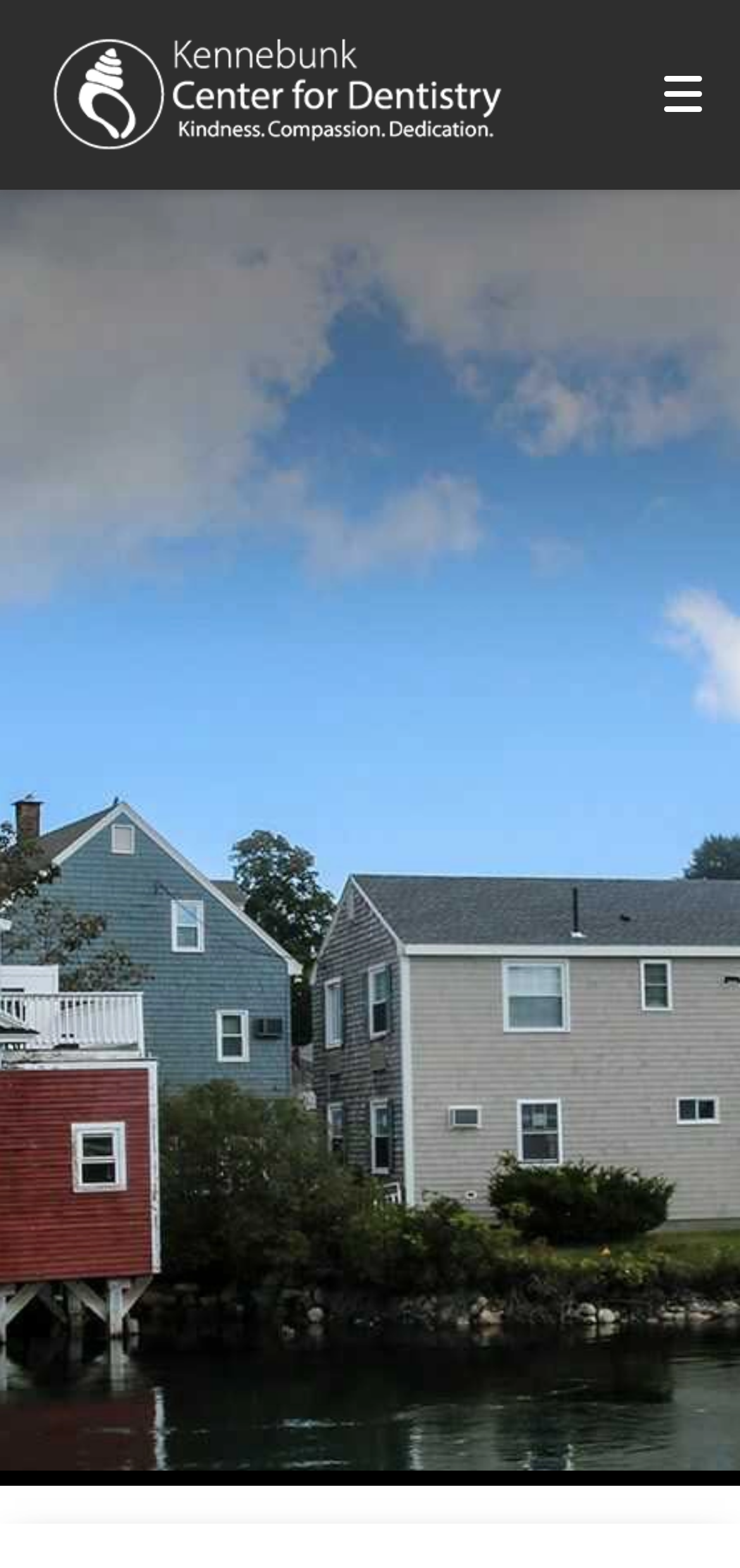Show the bounding box coordinates of the element that should be clicked to complete the task: "View recent posts".

None